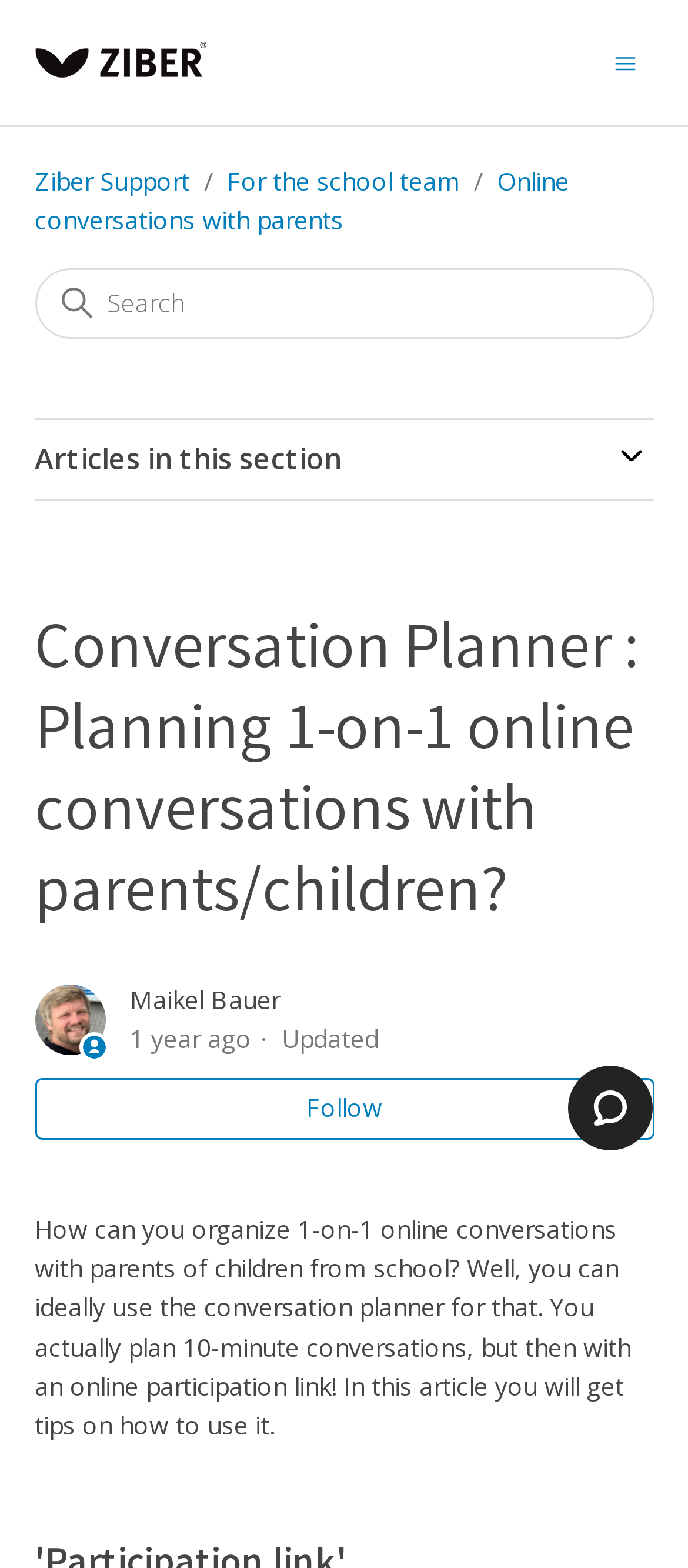Look at the image and give a detailed response to the following question: What is the purpose of the conversation planner?

The conversation planner is used to organize 1-on-1 online conversations with parents of children from school, as mentioned in the webpage content. It allows users to plan 10-minute conversations with an online participation link.